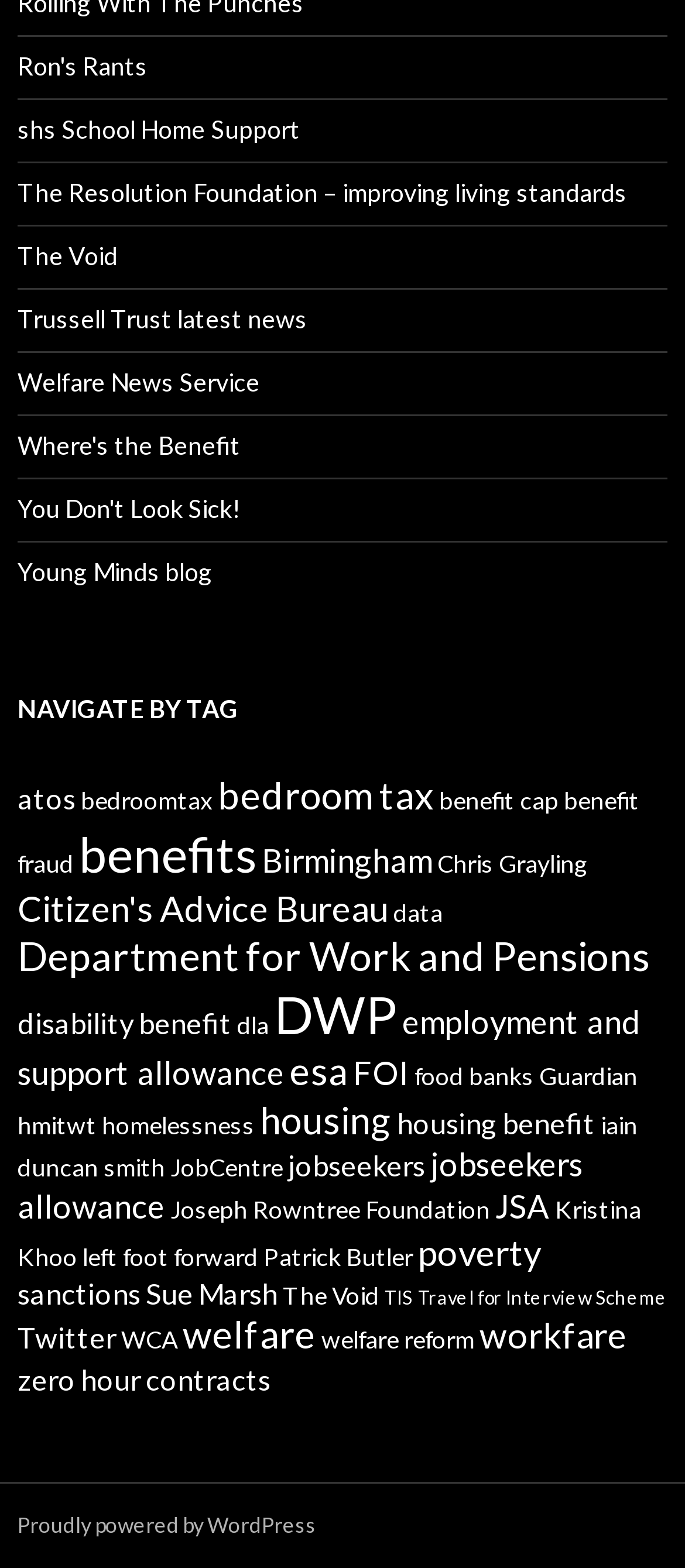Provide a brief response to the question below using one word or phrase:
What is the first link on the webpage?

Ron's Rants